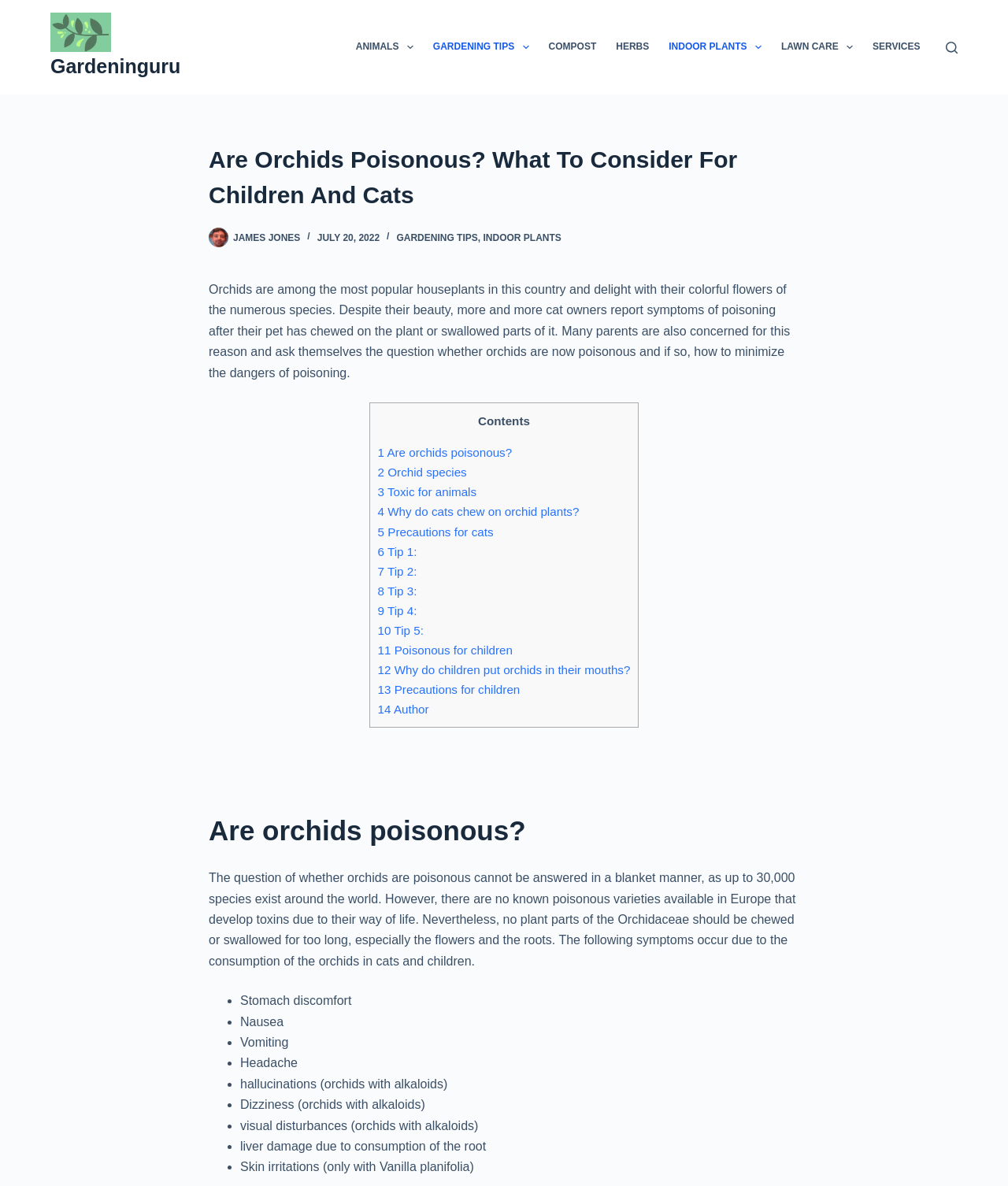Why do cats chew on orchid plants?
Based on the image, give a concise answer in the form of a single word or short phrase.

Not specified